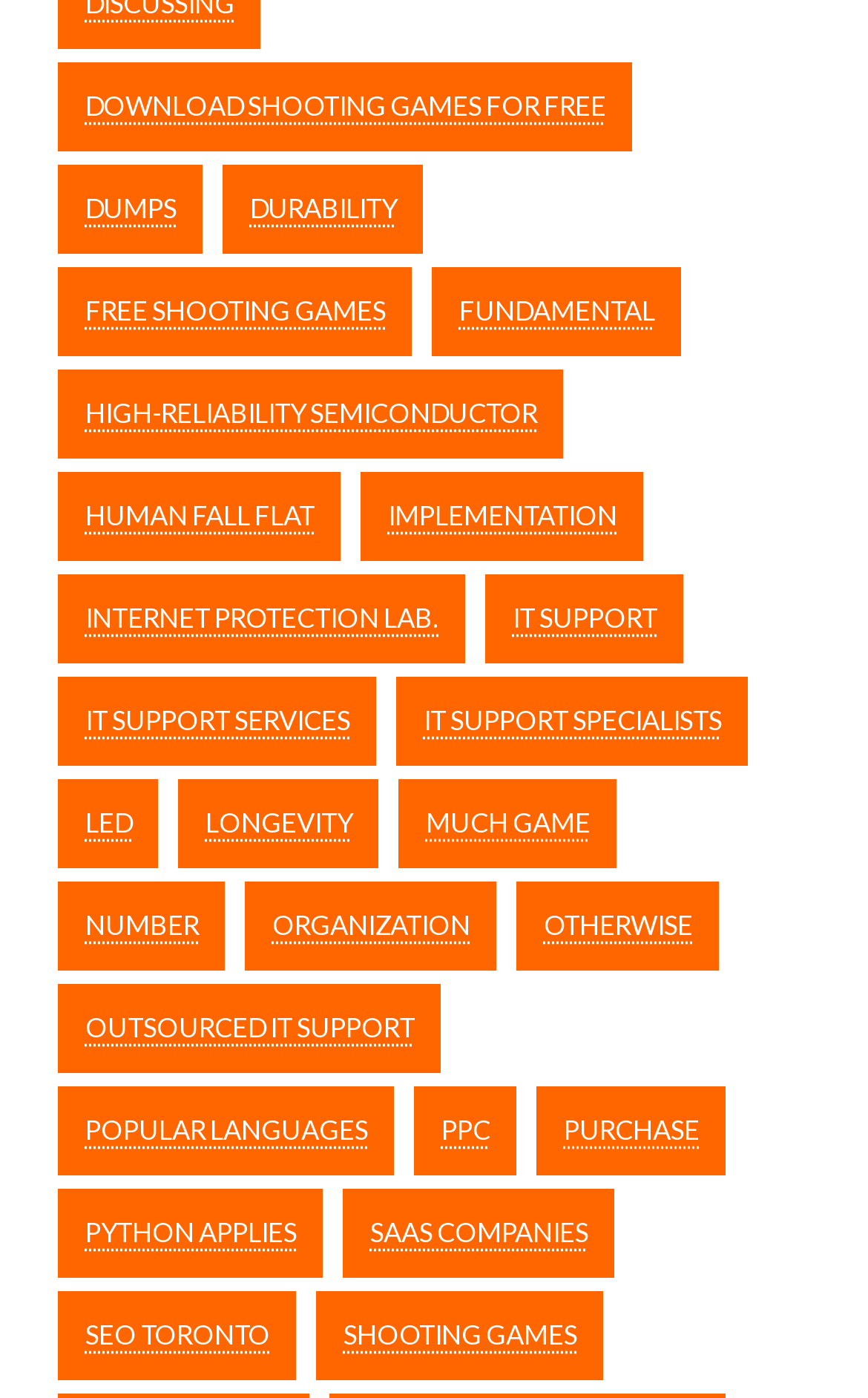What is the first link on the webpage?
Give a one-word or short phrase answer based on the image.

Download shooting games for free